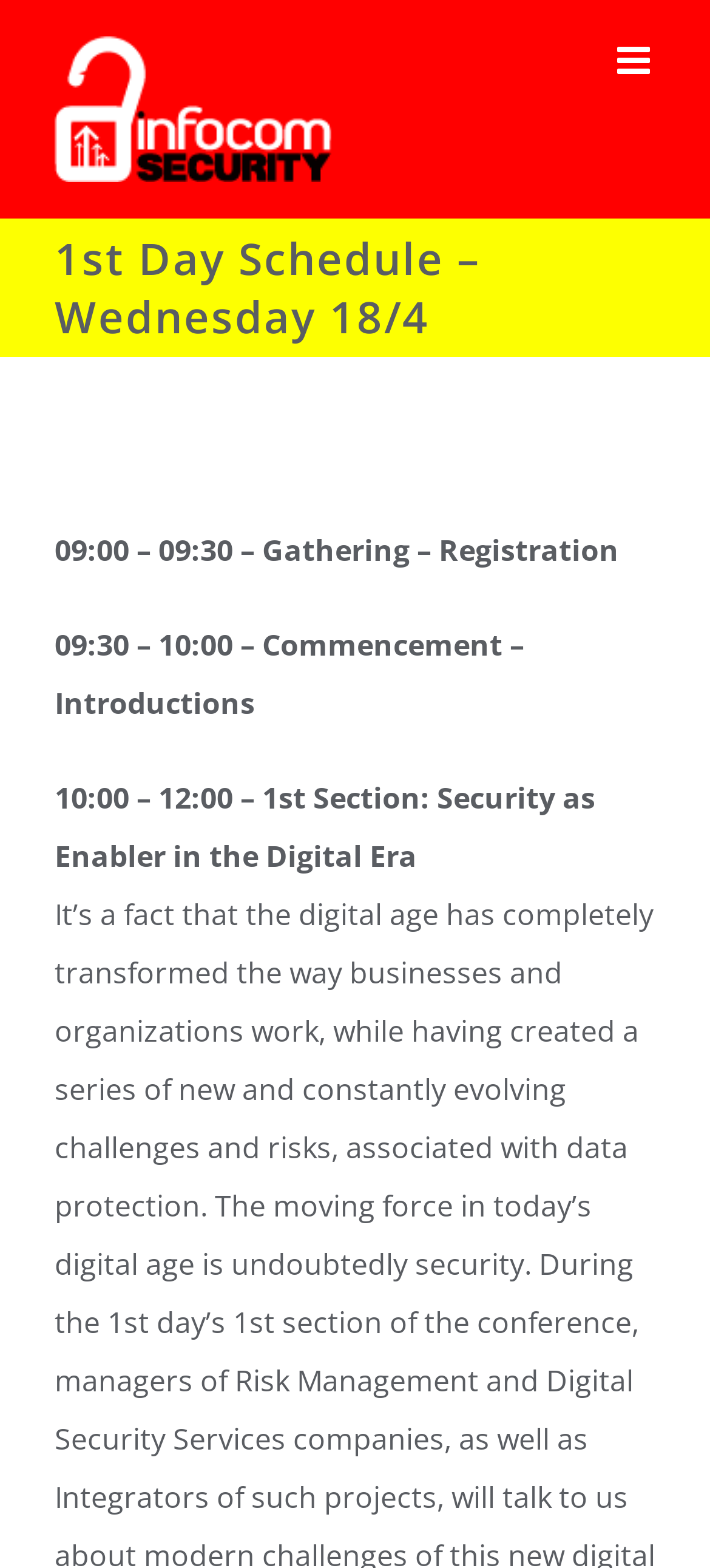Describe the webpage meticulously, covering all significant aspects.

The webpage appears to be a schedule for the 1st day of an event, specifically the 14o Infocom Security 2024 conference. At the top left corner, there is a logo of the conference, which is also a link. 

Below the logo, there is a page title bar that spans the entire width of the page. Within this bar, the title "1st Day Schedule – Wednesday 18/4" is prominently displayed. 

Underneath the title bar, there are three blocks of text that outline the schedule for the day. The first block reads "09:00 – 09:30 – Gathering – Registration", the second block reads "09:30 – 10:00 – Commencement – Introductions", and the third block reads "10:00 – 12:00 – 1st Section: Security as Enabler in the Digital Era". These blocks of text are aligned to the left and are stacked vertically.

At the top right corner, there is a link to toggle the mobile menu, which is currently not expanded. 

Finally, at the bottom right corner, there is a link with an arrow icon that allows users to go back to the top of the page.